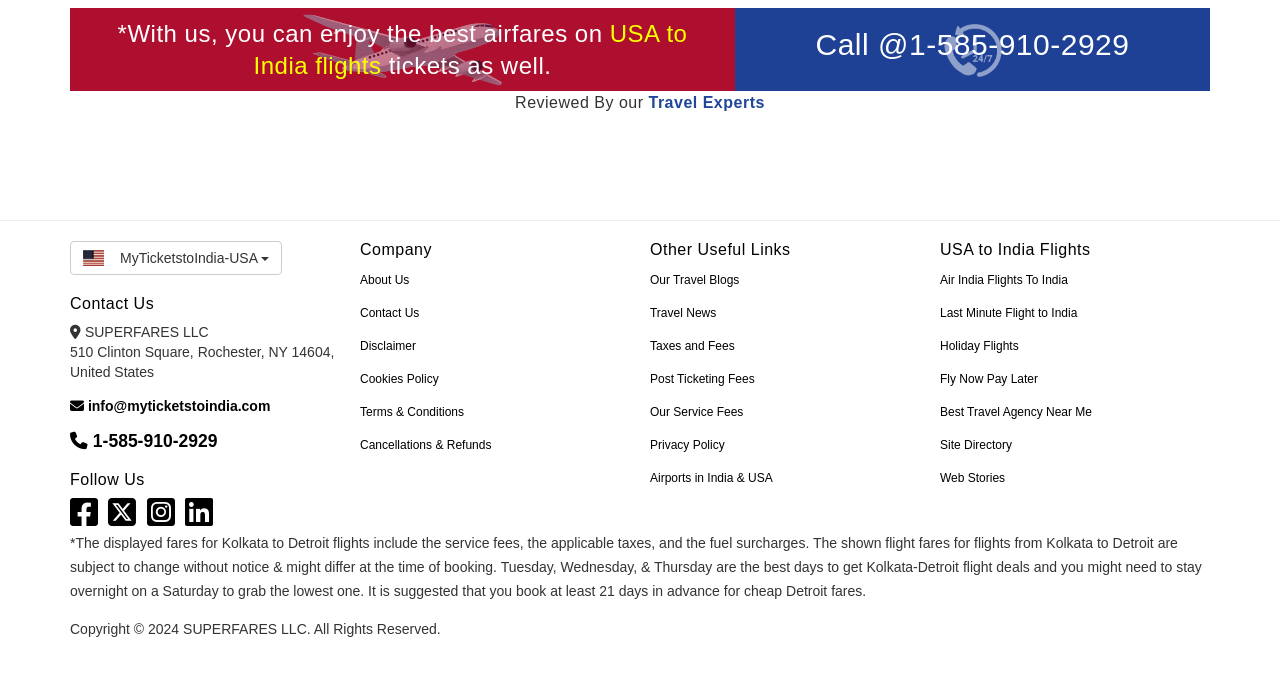Analyze the image and answer the question with as much detail as possible: 
What type of flights are being offered?

I found this information by looking at the heading 'USA to India Flights' and the links below it, which suggest that the webpage is offering flights from the USA to India.